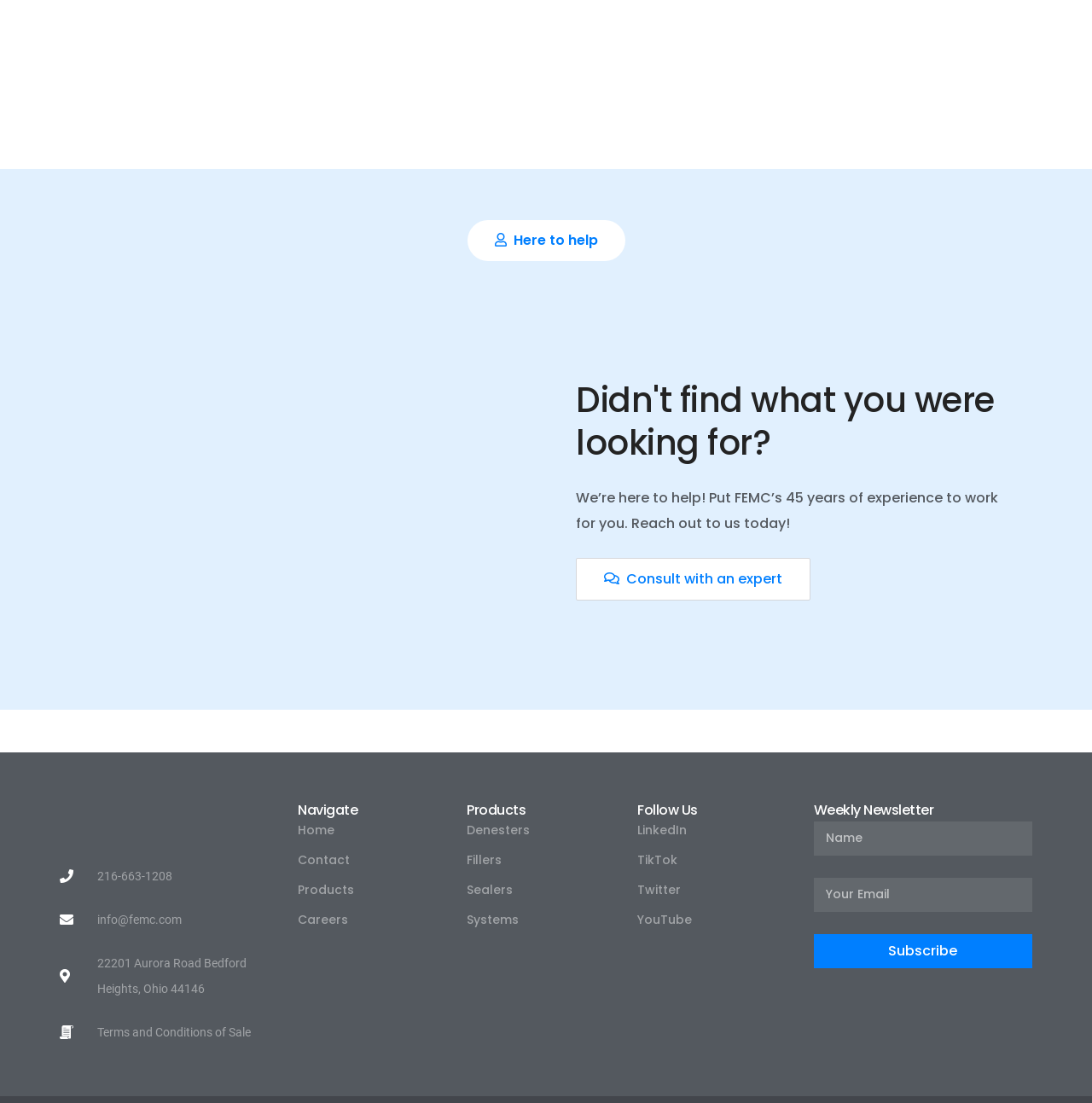Please find the bounding box coordinates of the section that needs to be clicked to achieve this instruction: "go to home page".

None